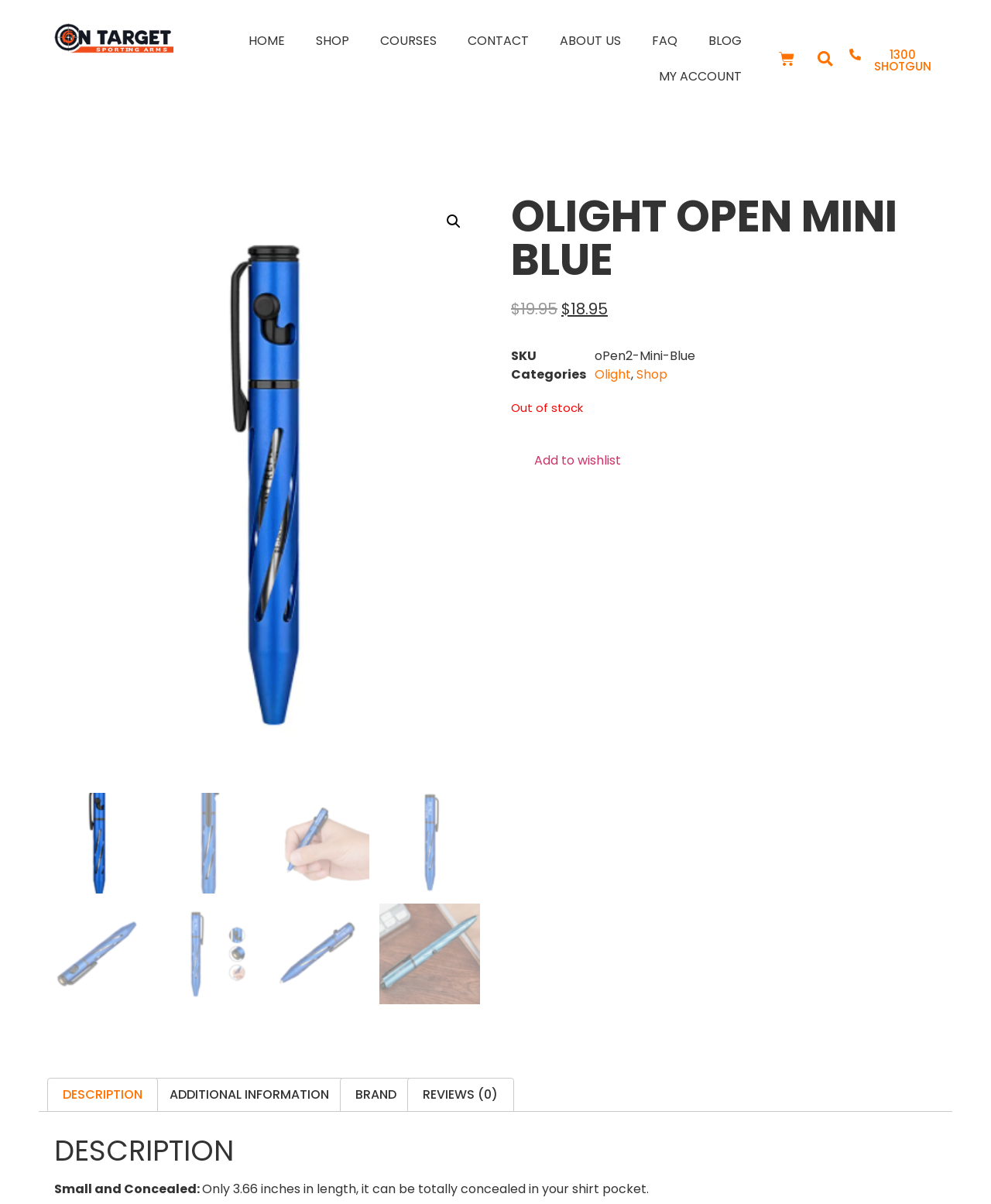Highlight the bounding box coordinates of the region I should click on to meet the following instruction: "View product description".

[0.055, 0.941, 0.945, 0.97]